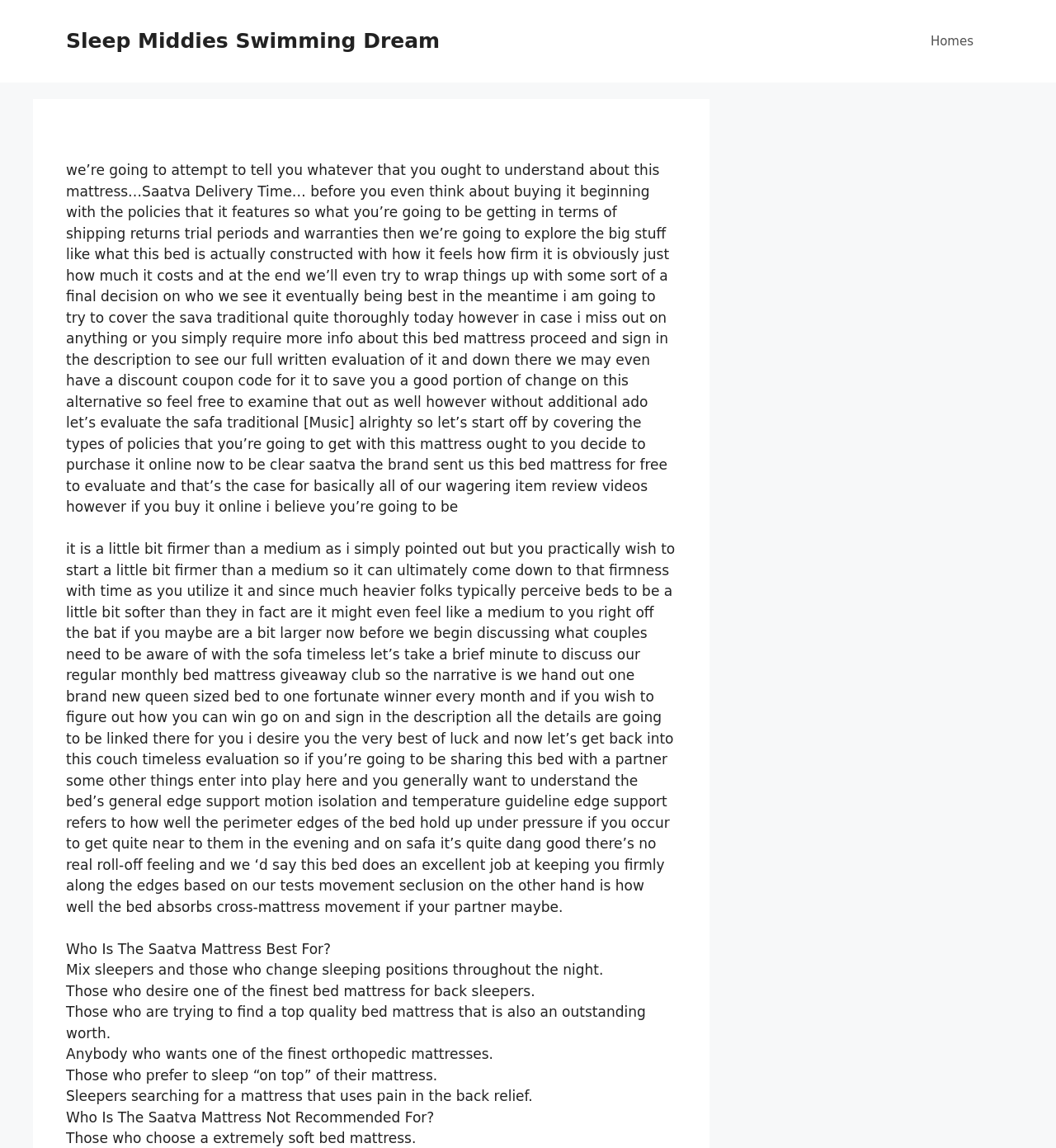Please determine the bounding box coordinates, formatted as (top-left x, top-left y, bottom-right x, bottom-right y), with all values as floating point numbers between 0 and 1. Identify the bounding box of the region described as: Homes

[0.866, 0.014, 0.938, 0.058]